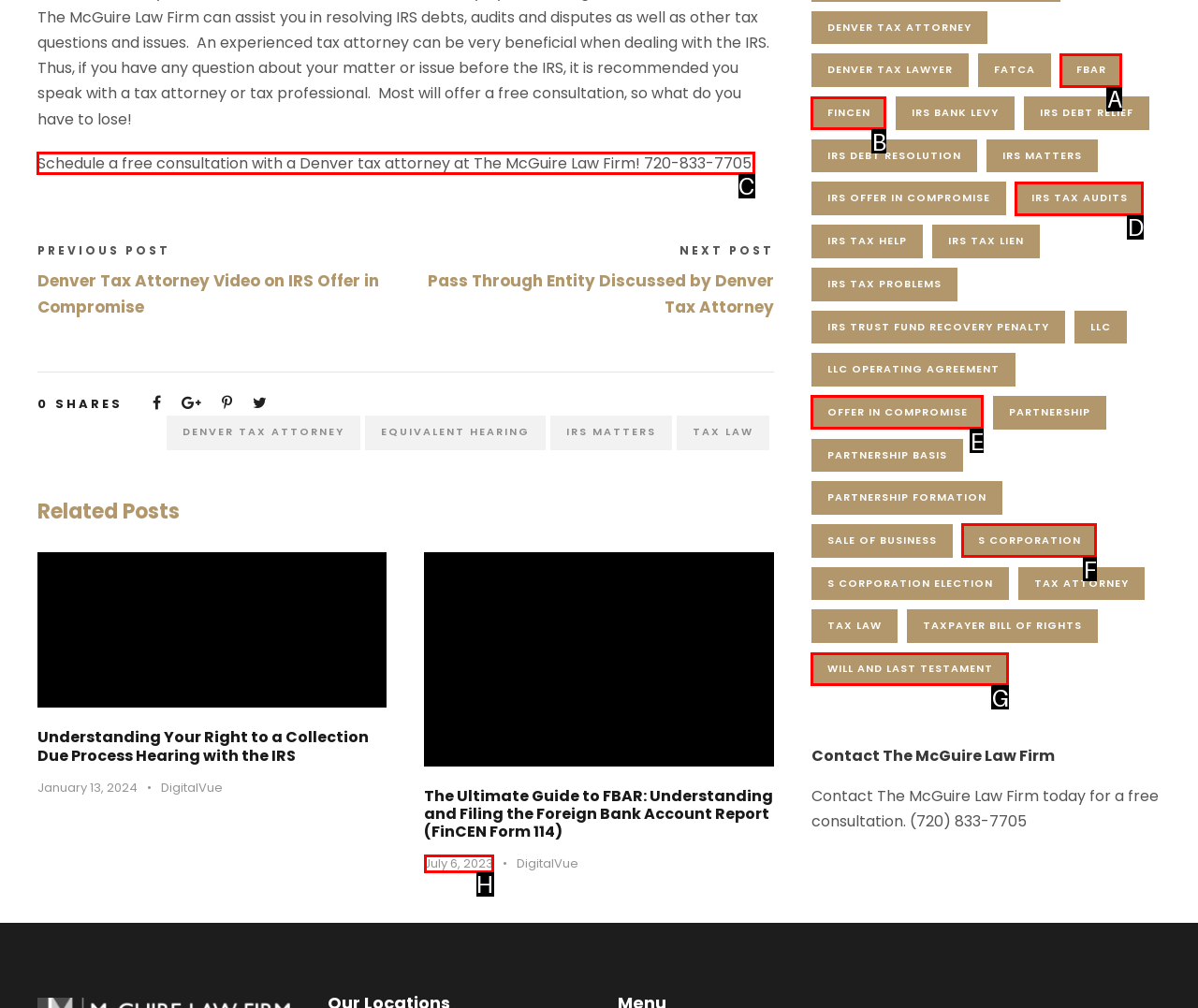Indicate which red-bounded element should be clicked to perform the task: Schedule a free consultation with a Denver tax attorney Answer with the letter of the correct option.

C